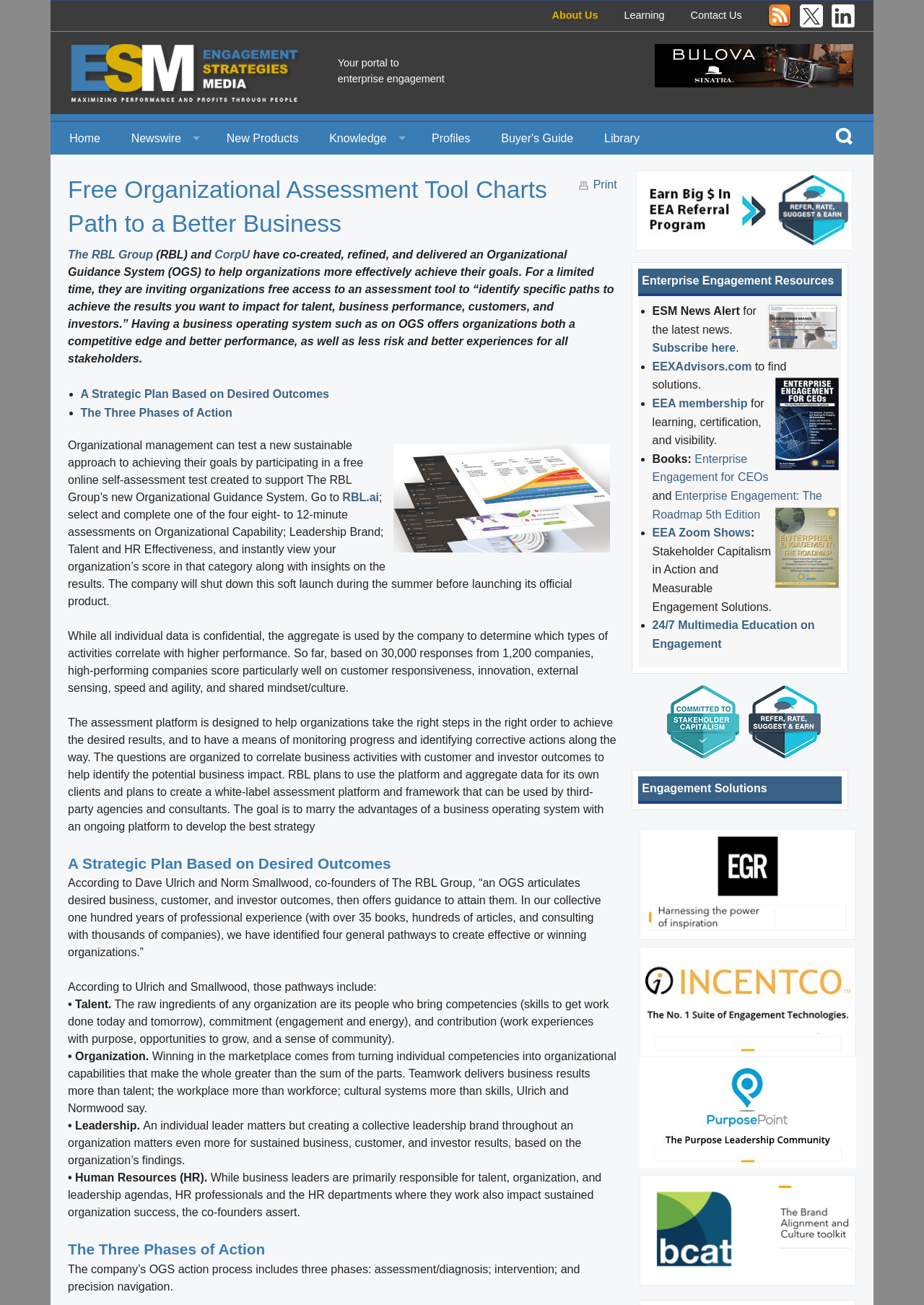Please find the bounding box coordinates of the clickable region needed to complete the following instruction: "Read the article 'B.C. Ferries is banning tobacco, e-cigarette, and marijuana smoke on all vessels'". The bounding box coordinates must consist of four float numbers between 0 and 1, i.e., [left, top, right, bottom].

None